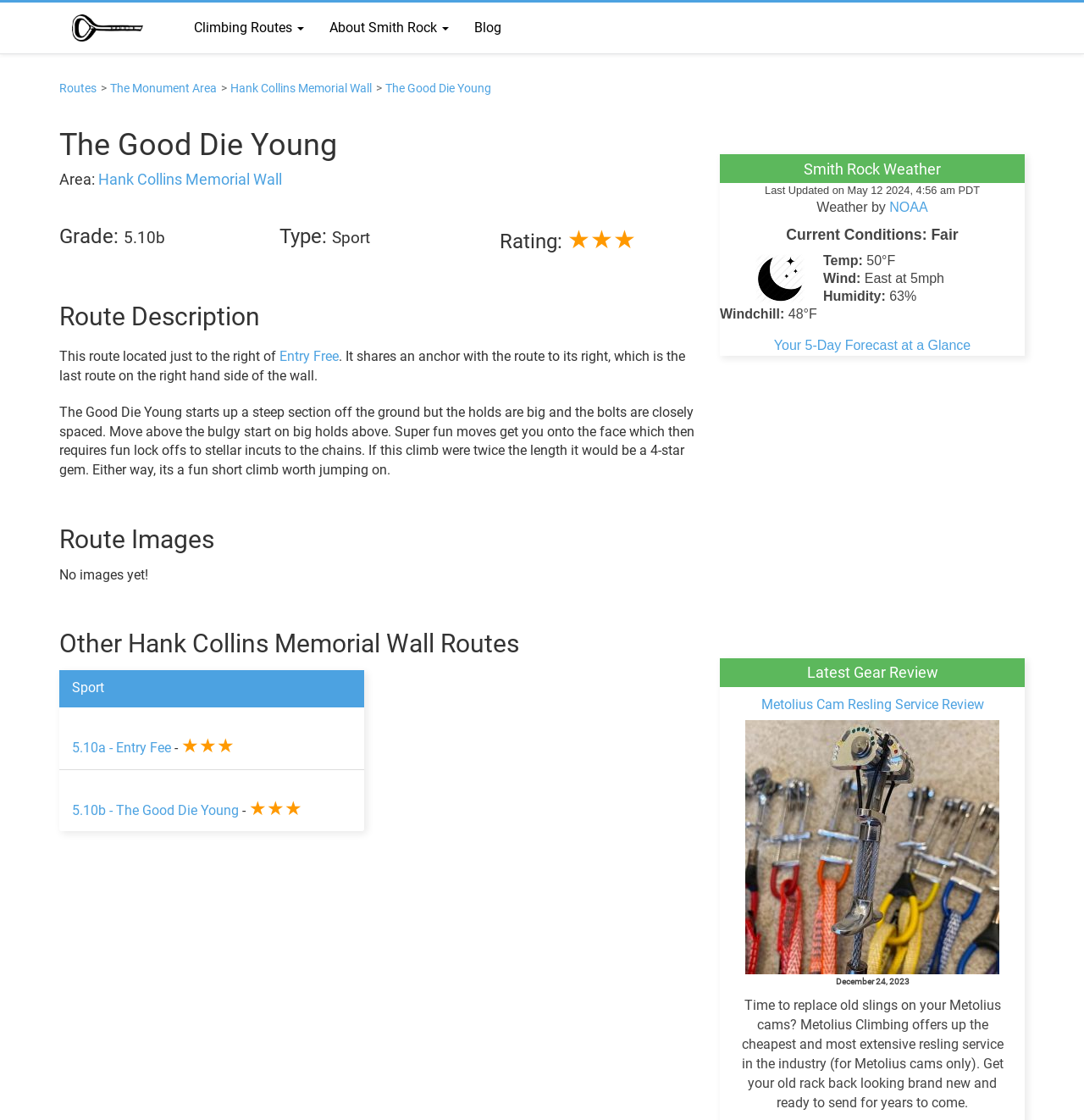Offer a meticulous description of the webpage's structure and content.

This webpage is about rock climbing route information, specifically for "The Good Die Young" on the Hank Wall at Smith Rock State Park. At the top, there are several links to navigate to different sections of the website, including "Climbing Routes", "About Smith Rock", and "Blog". Below these links, there is a heading that displays the title of the webpage, "The Good Die Young – Hank Wall - Smith Rock Climbing – ClimbSmith.com".

The main content of the webpage is divided into several sections. The first section displays information about the route, including its grade, type, and rating. There is also a link to the "Hank Collins Memorial Wall" area, where this route is located.

The next section is the route description, which provides a detailed text about the route, including its location, difficulty, and features. There is also a link to "Entry Free", which is likely another route.

Below the route description, there is a section for route images, but it currently displays a message saying "No images yet!". The following section lists other routes in the Hank Collins Memorial Wall area, including their grades and ratings.

On the right side of the webpage, there is a section displaying the current weather conditions at Smith Rock, including the temperature, wind direction, and humidity. There is also a link to a 5-day forecast.

Further down the webpage, there are two advertisements, one above the other. Below the advertisements, there is a section for the latest gear review, which includes a link to a review of the Metolius Cam Resling Service.

At the very bottom of the webpage, there is a link to an article about replacing old slings on Metolius cams, along with a brief summary of the article.